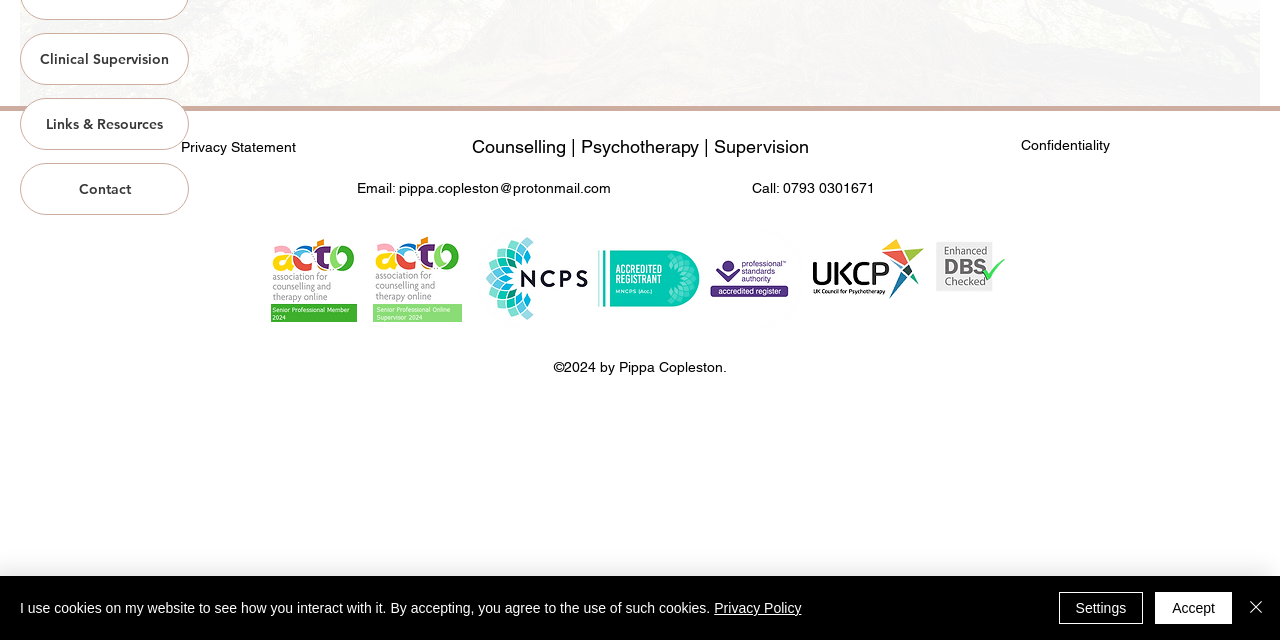Identify and provide the bounding box coordinates of the UI element described: "angel martinez". The coordinates should be formatted as [left, top, right, bottom], with each number being a float between 0 and 1.

None